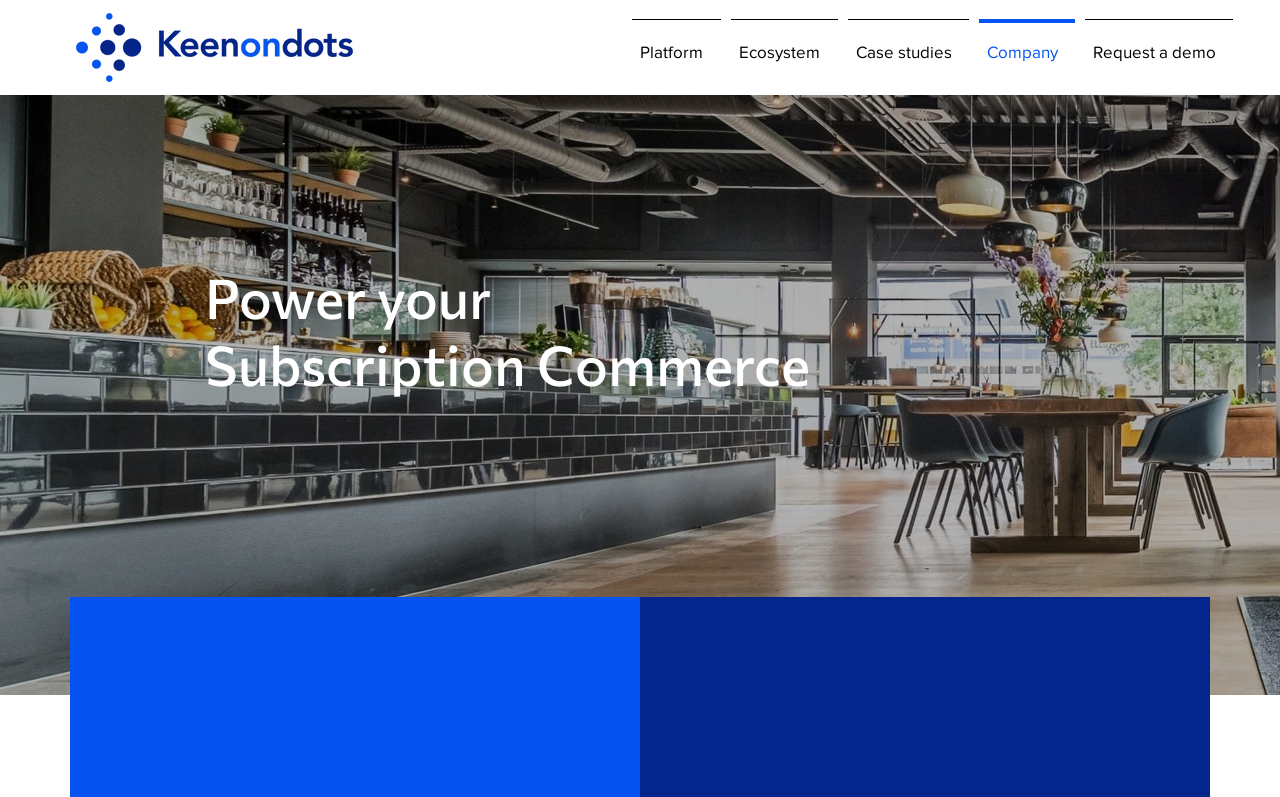What is the main heading displayed on the webpage? Please provide the text.

Power your Subscription Commerce